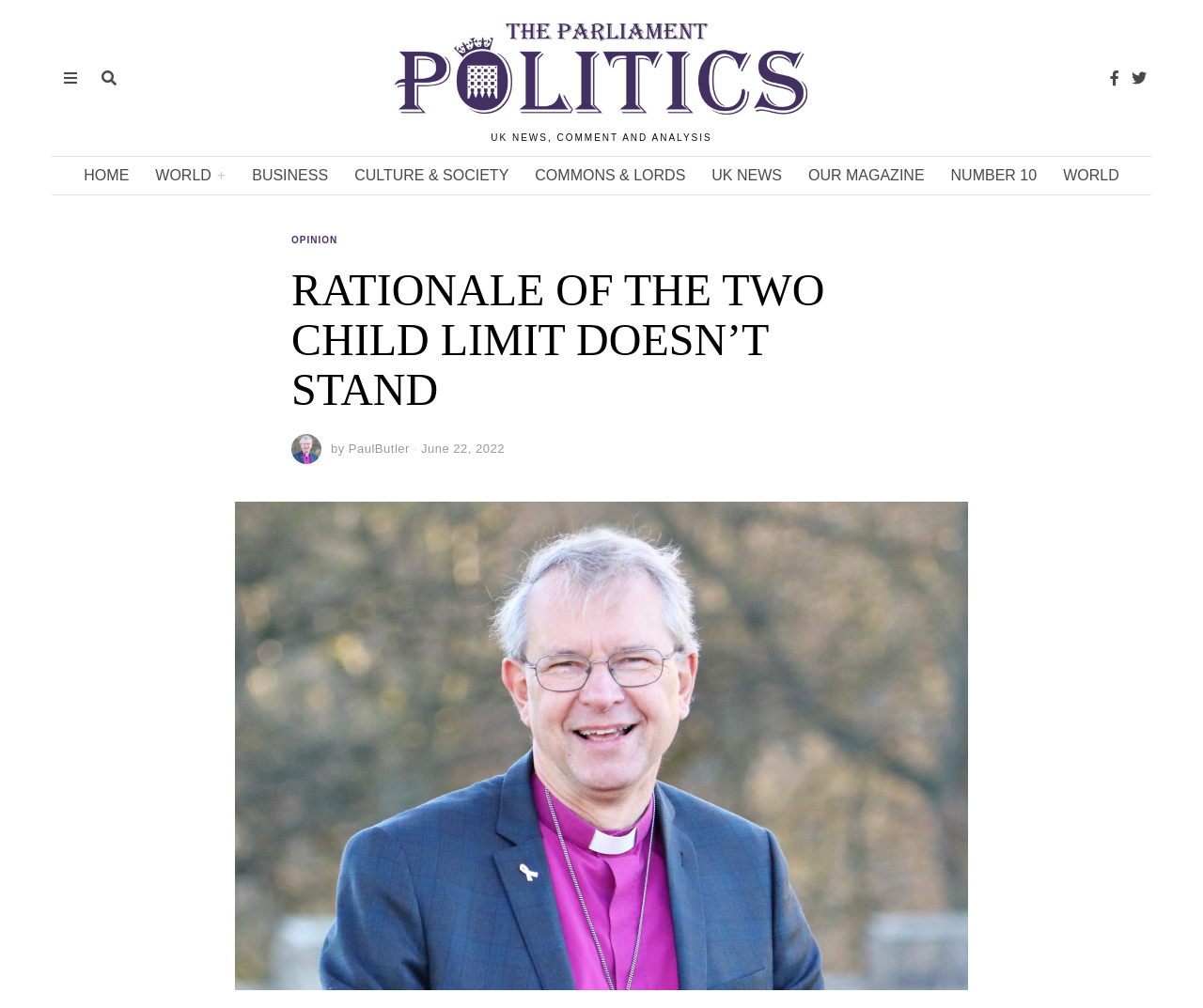Can you pinpoint the bounding box coordinates for the clickable element required for this instruction: "Click on the UK NEWS link"? The coordinates should be four float numbers between 0 and 1, i.e., [left, top, right, bottom].

[0.581, 0.156, 0.661, 0.193]